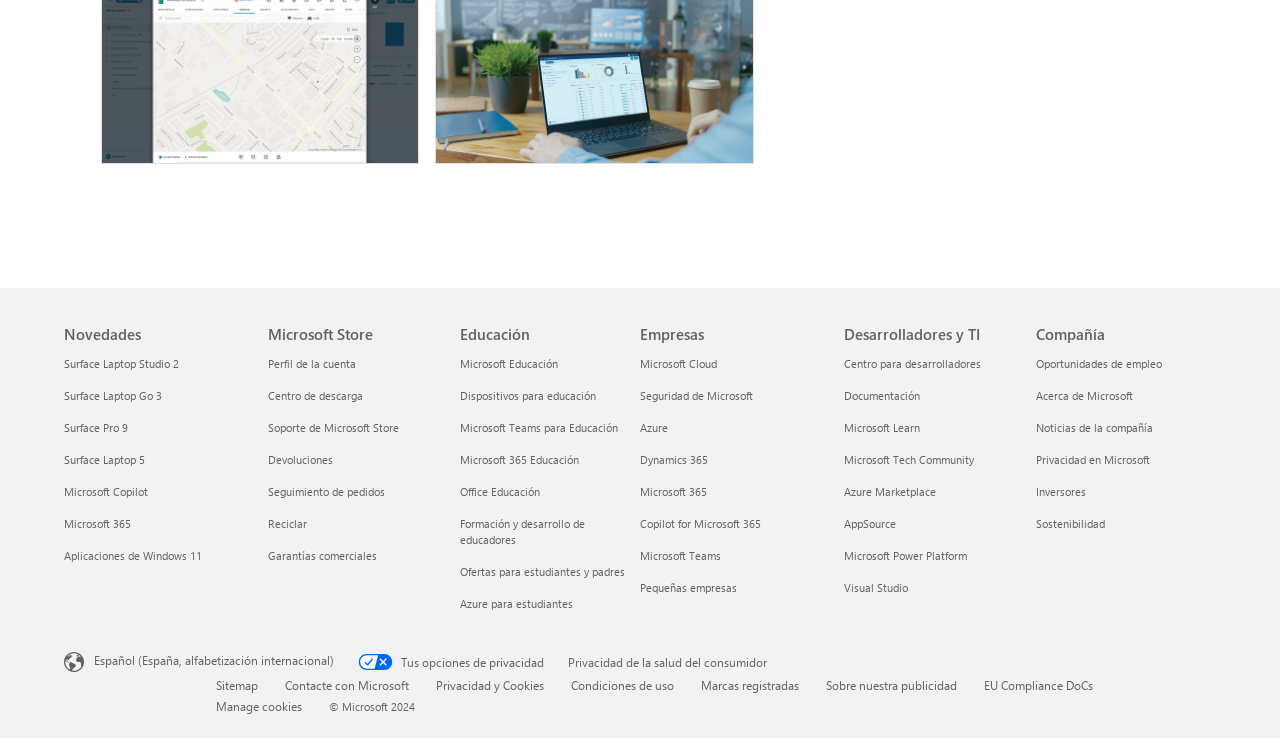Given the webpage screenshot and the description, determine the bounding box coordinates (top-left x, top-left y, bottom-right x, bottom-right y) that define the location of the UI element matching this description: Perfil de la cuenta

[0.209, 0.482, 0.278, 0.503]